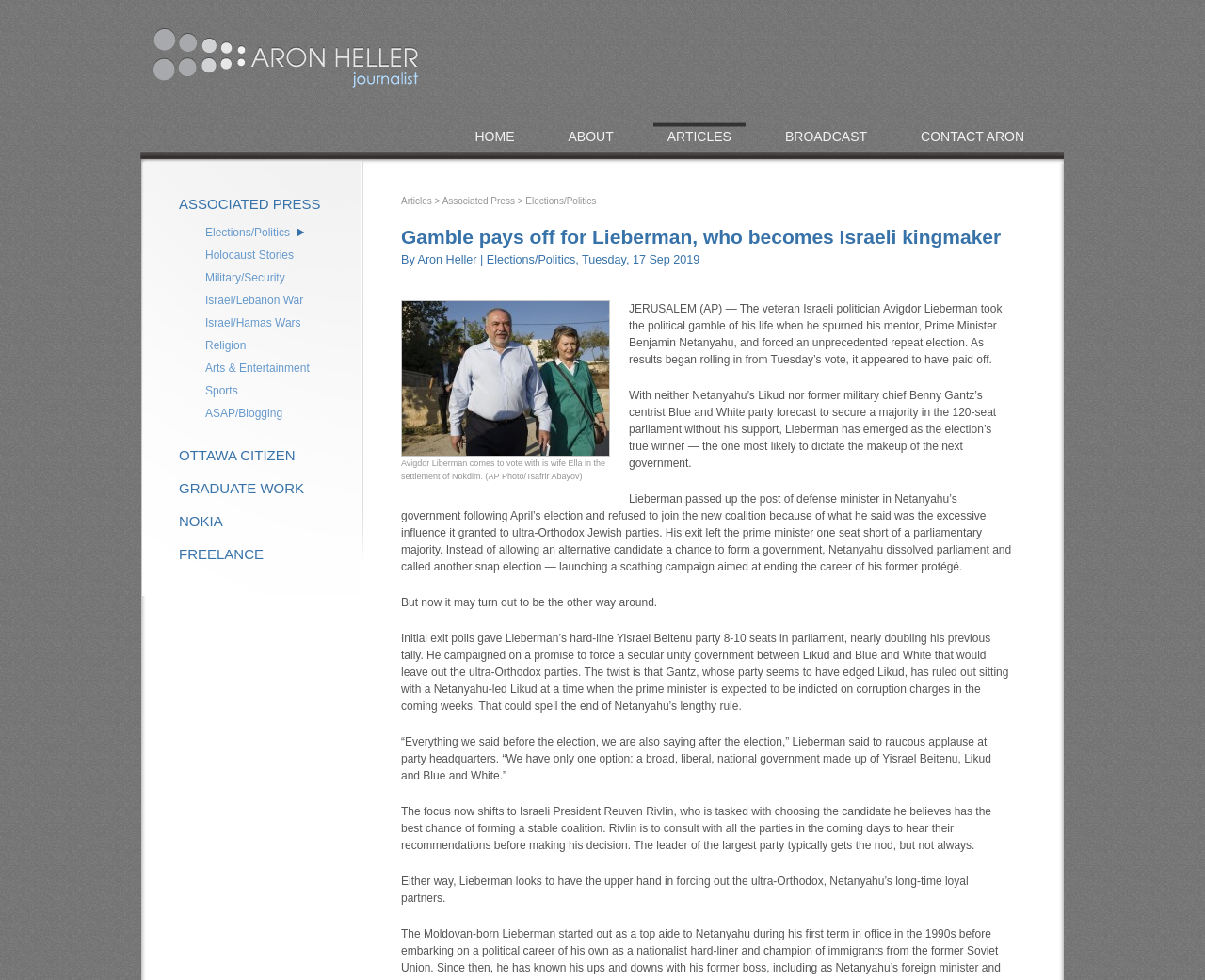What is the name of the journalist?
Respond with a short answer, either a single word or a phrase, based on the image.

Aron Heller